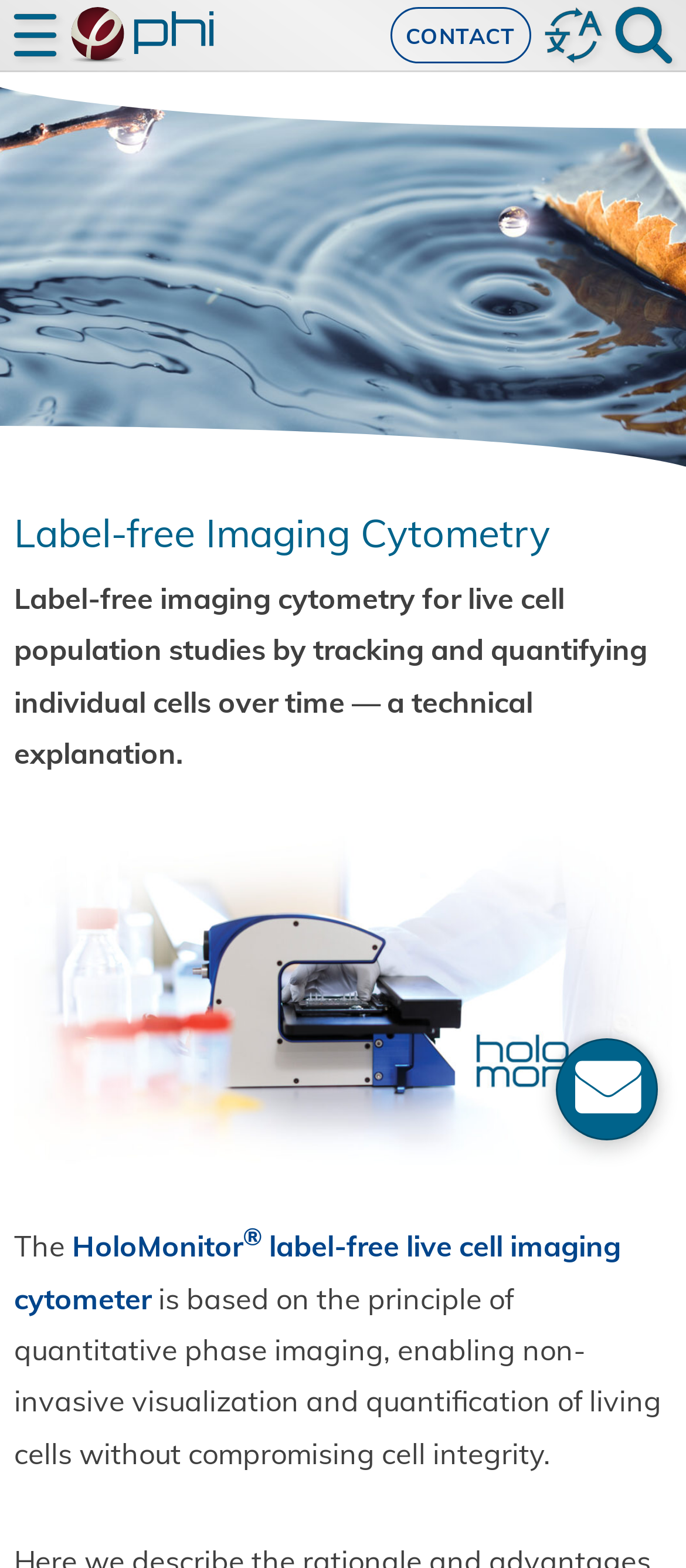Determine the bounding box coordinates of the clickable element necessary to fulfill the instruction: "Click the CONTACT link". Provide the coordinates as four float numbers within the 0 to 1 range, i.e., [left, top, right, bottom].

[0.568, 0.004, 0.774, 0.04]